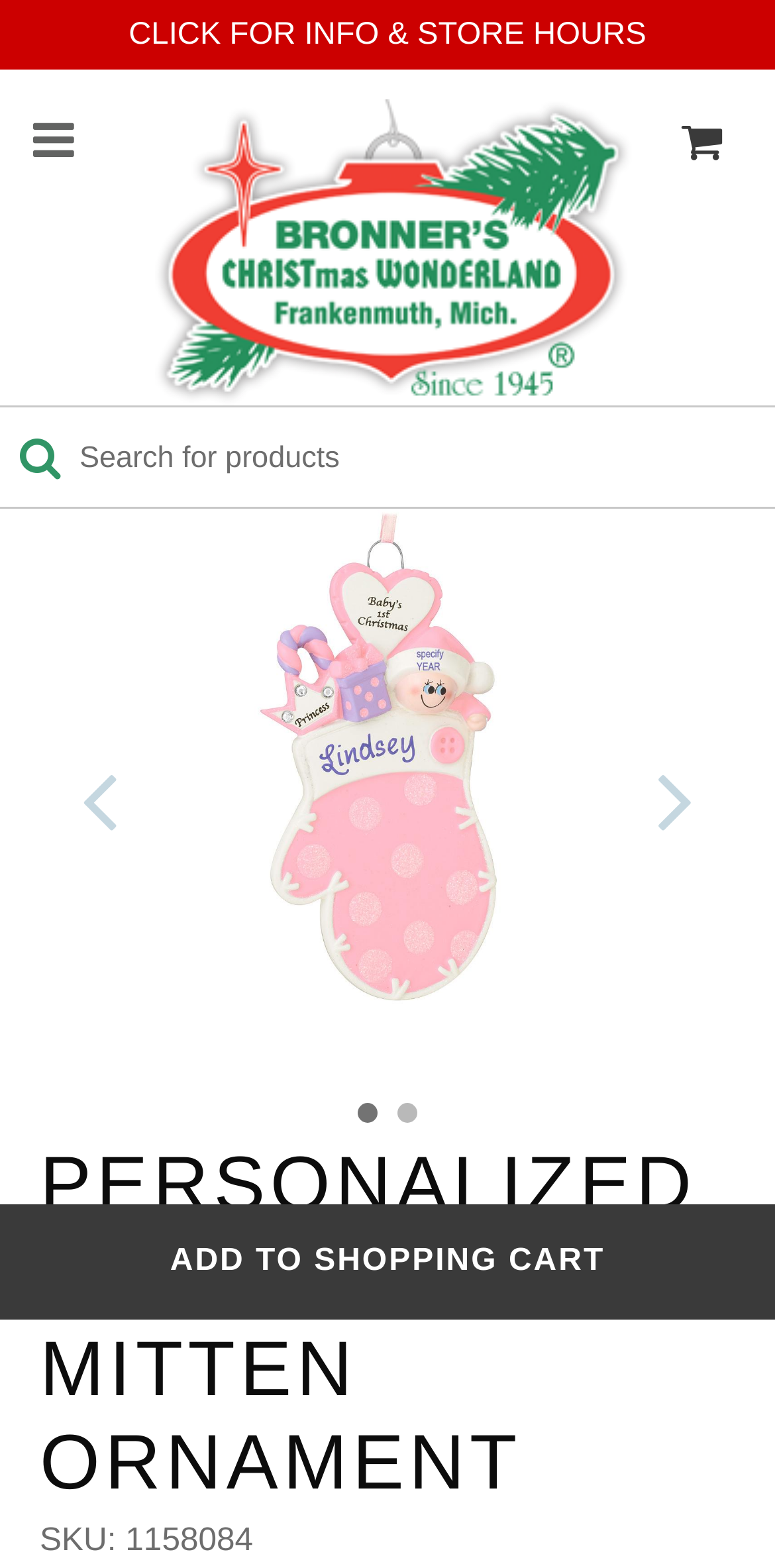What is the purpose of the search box?
Using the visual information from the image, give a one-word or short-phrase answer.

Search for products